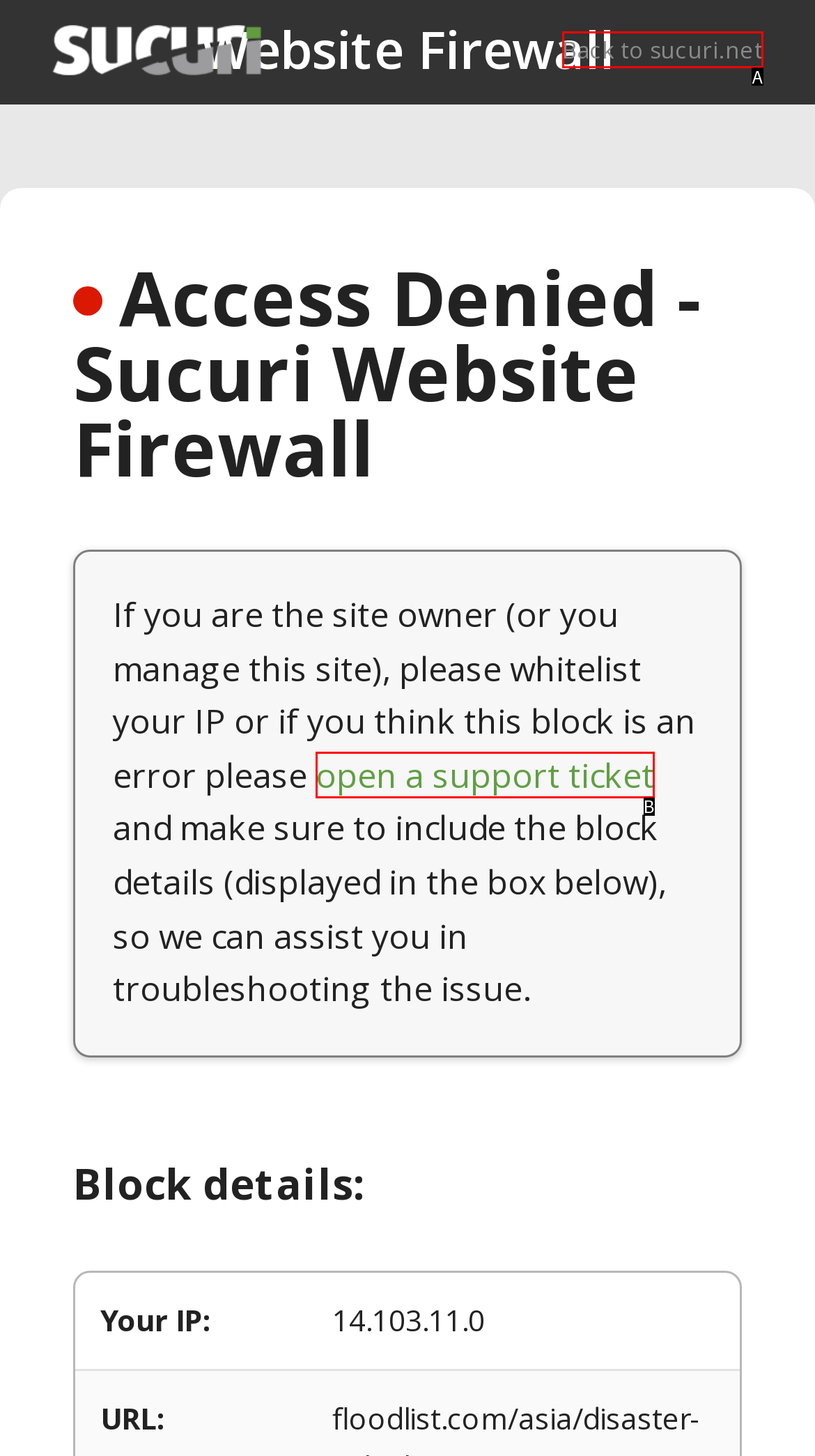Which lettered UI element aligns with this description: open a support ticket
Provide your answer using the letter from the available choices.

B